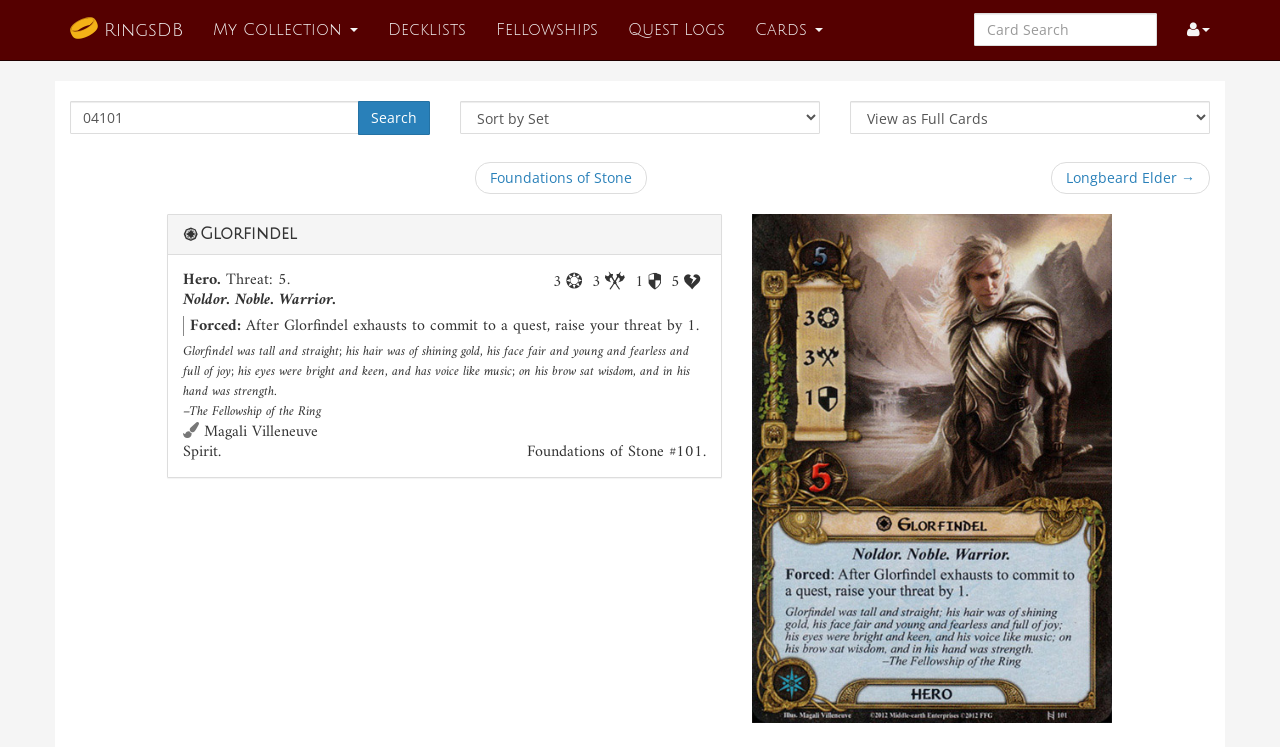Identify the bounding box coordinates of the clickable region necessary to fulfill the following instruction: "Click on the 'My Collection' button". The bounding box coordinates should be four float numbers between 0 and 1, i.e., [left, top, right, bottom].

[0.155, 0.0, 0.291, 0.08]